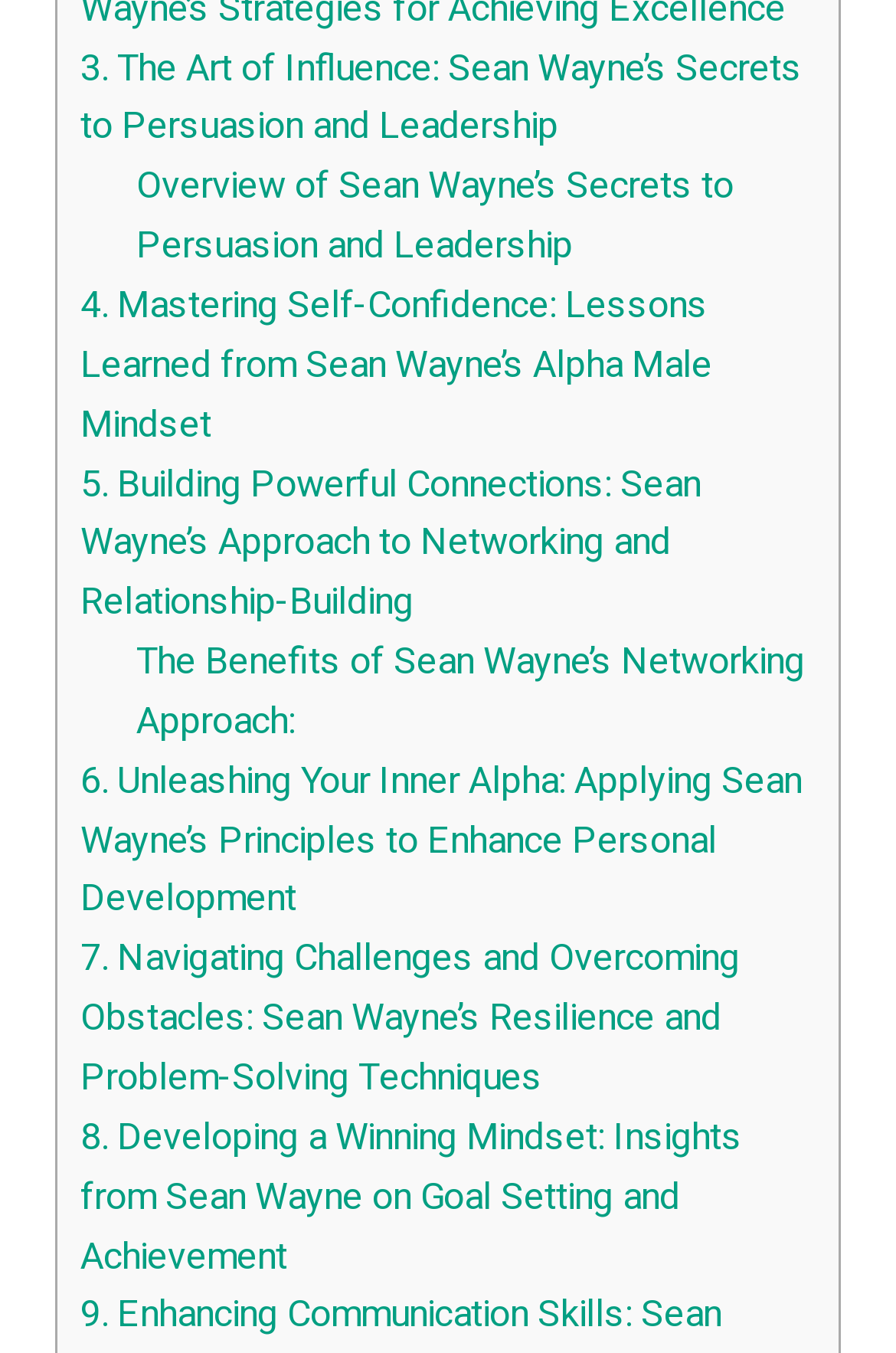Please find the bounding box coordinates of the element that must be clicked to perform the given instruction: "Discover how to develop a winning mindset". The coordinates should be four float numbers from 0 to 1, i.e., [left, top, right, bottom].

[0.09, 0.82, 0.828, 0.949]